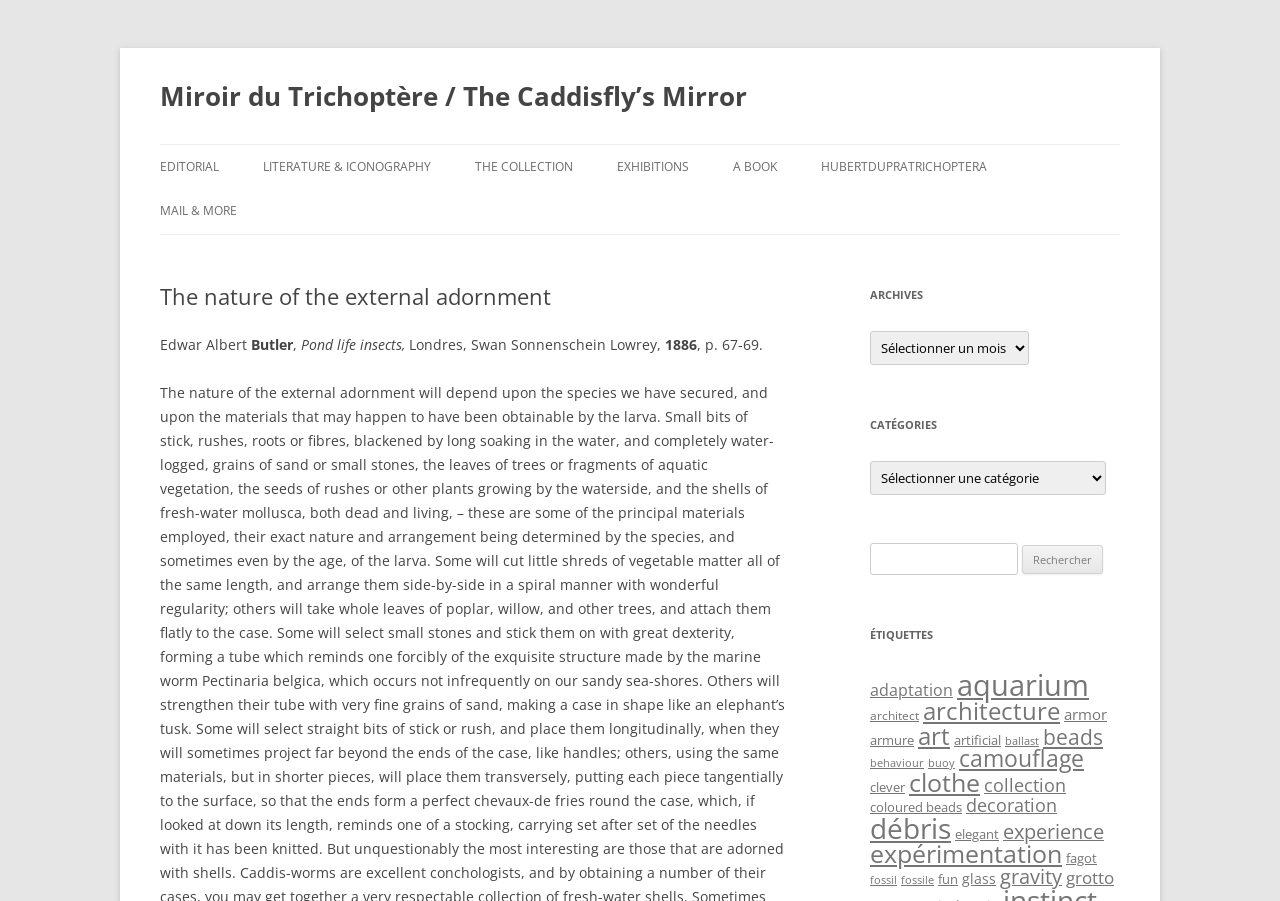Locate the coordinates of the bounding box for the clickable region that fulfills this instruction: "Click on the 'Miroir du Trichoptère / The Caddisfly’s Mirror' link".

[0.125, 0.08, 0.584, 0.133]